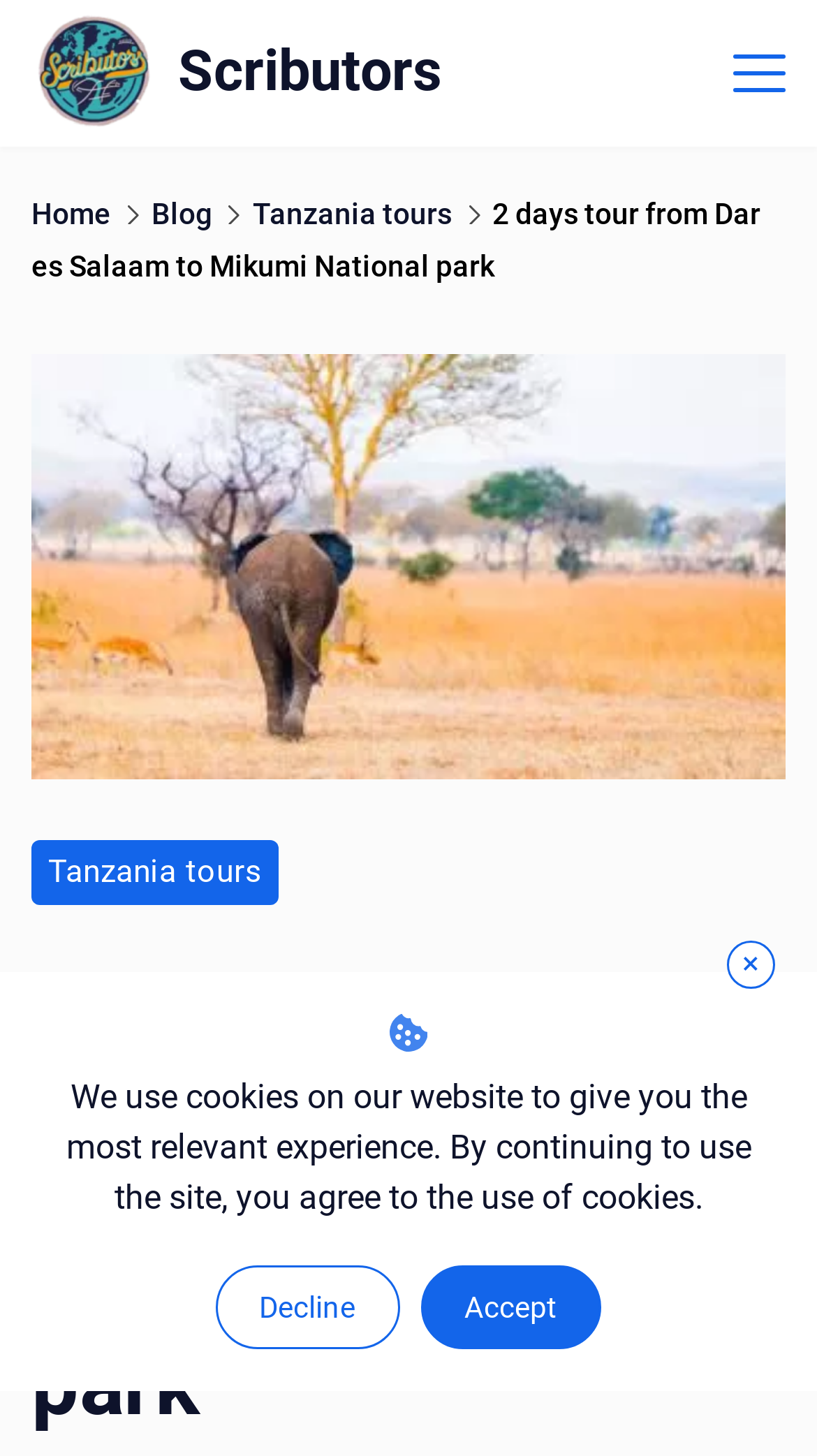Using the given element description, provide the bounding box coordinates (top-left x, top-left y, bottom-right x, bottom-right y) for the corresponding UI element in the screenshot: Minimal Mistakes

None